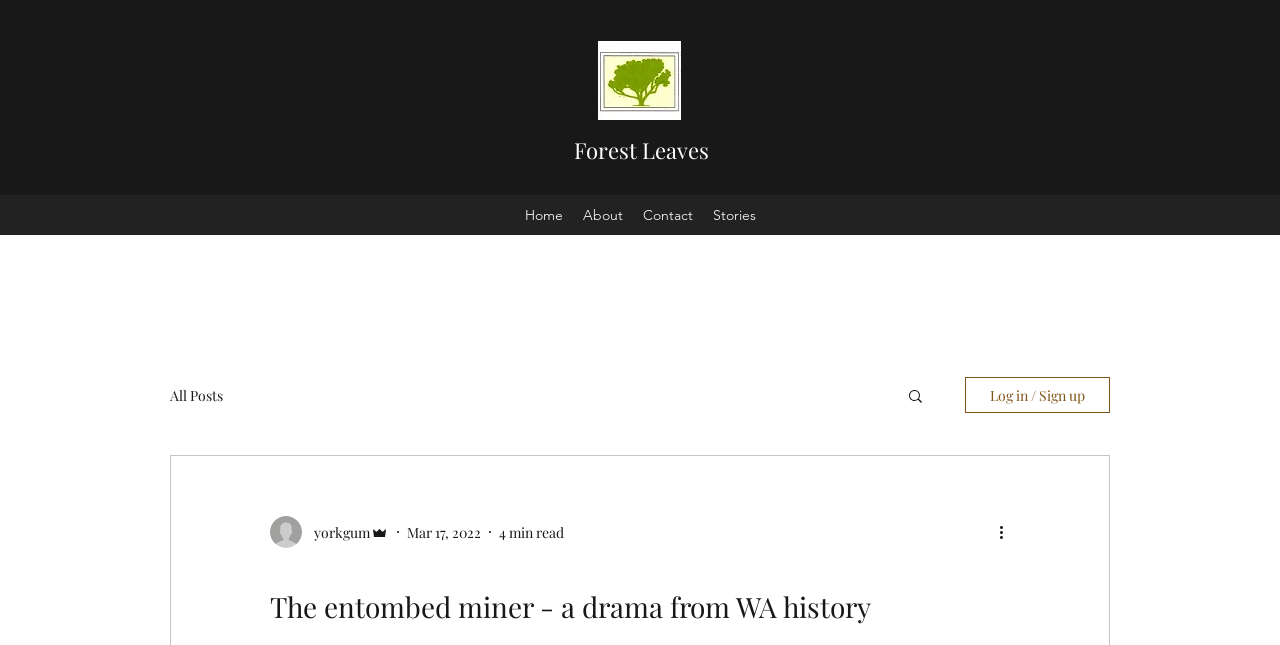Respond with a single word or phrase to the following question: How many navigation elements are present on the webpage?

2